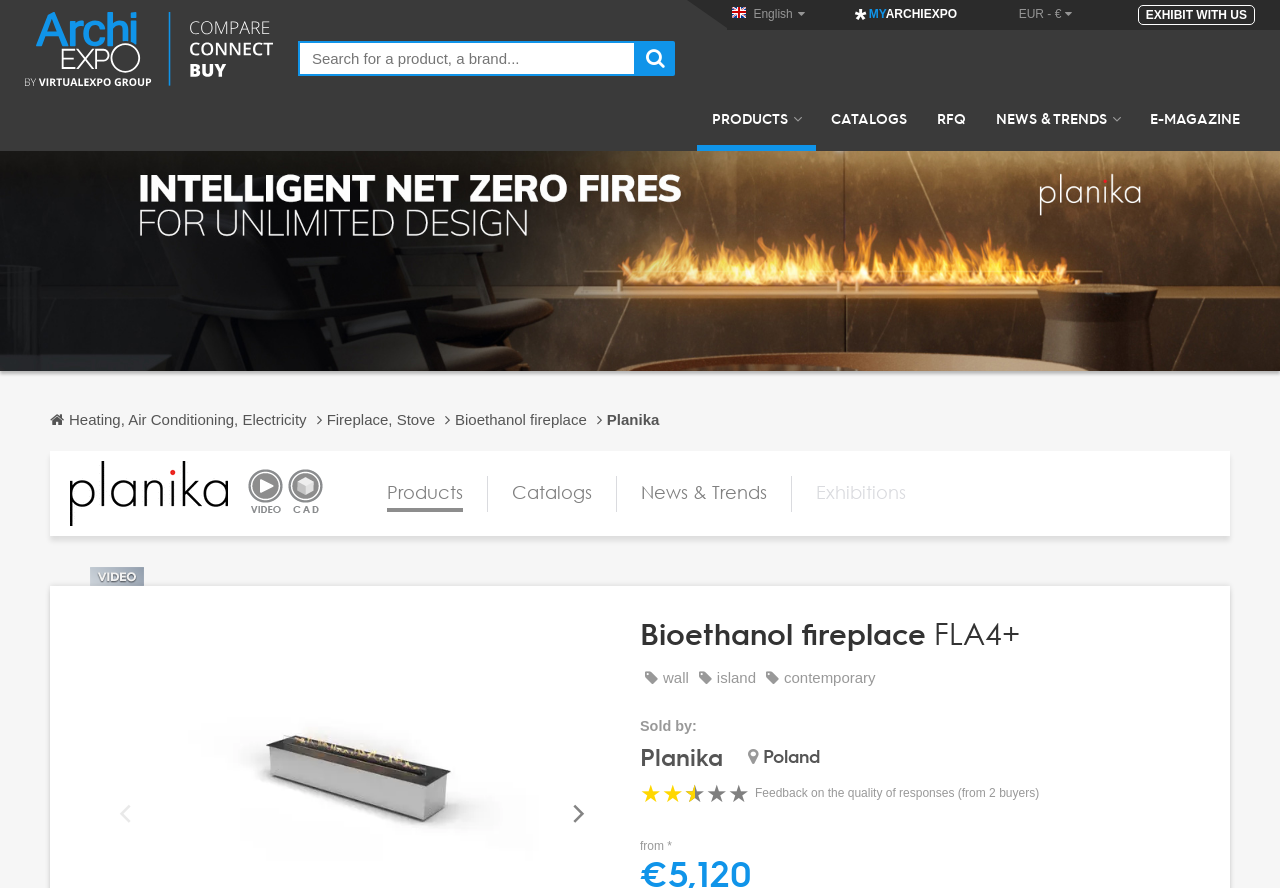Provide the bounding box coordinates for the area that should be clicked to complete the instruction: "Contact the supplier 'Planika'".

[0.5, 0.835, 0.565, 0.87]